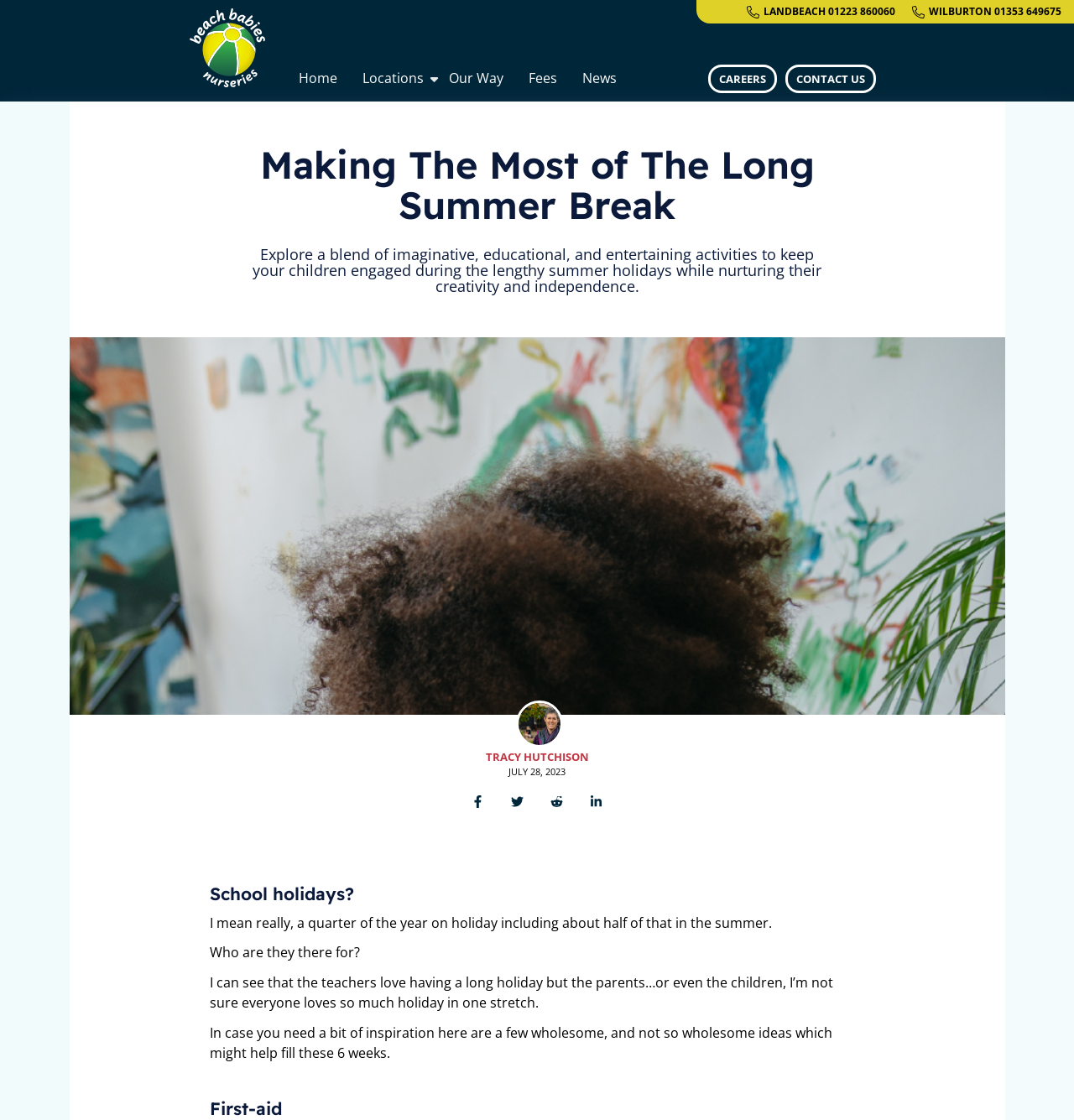What is the date of the article?
Examine the image closely and answer the question with as much detail as possible.

The date of the article, 'JULY 28, 2023', is mentioned below the author's name and image, which is located in the middle of the webpage.